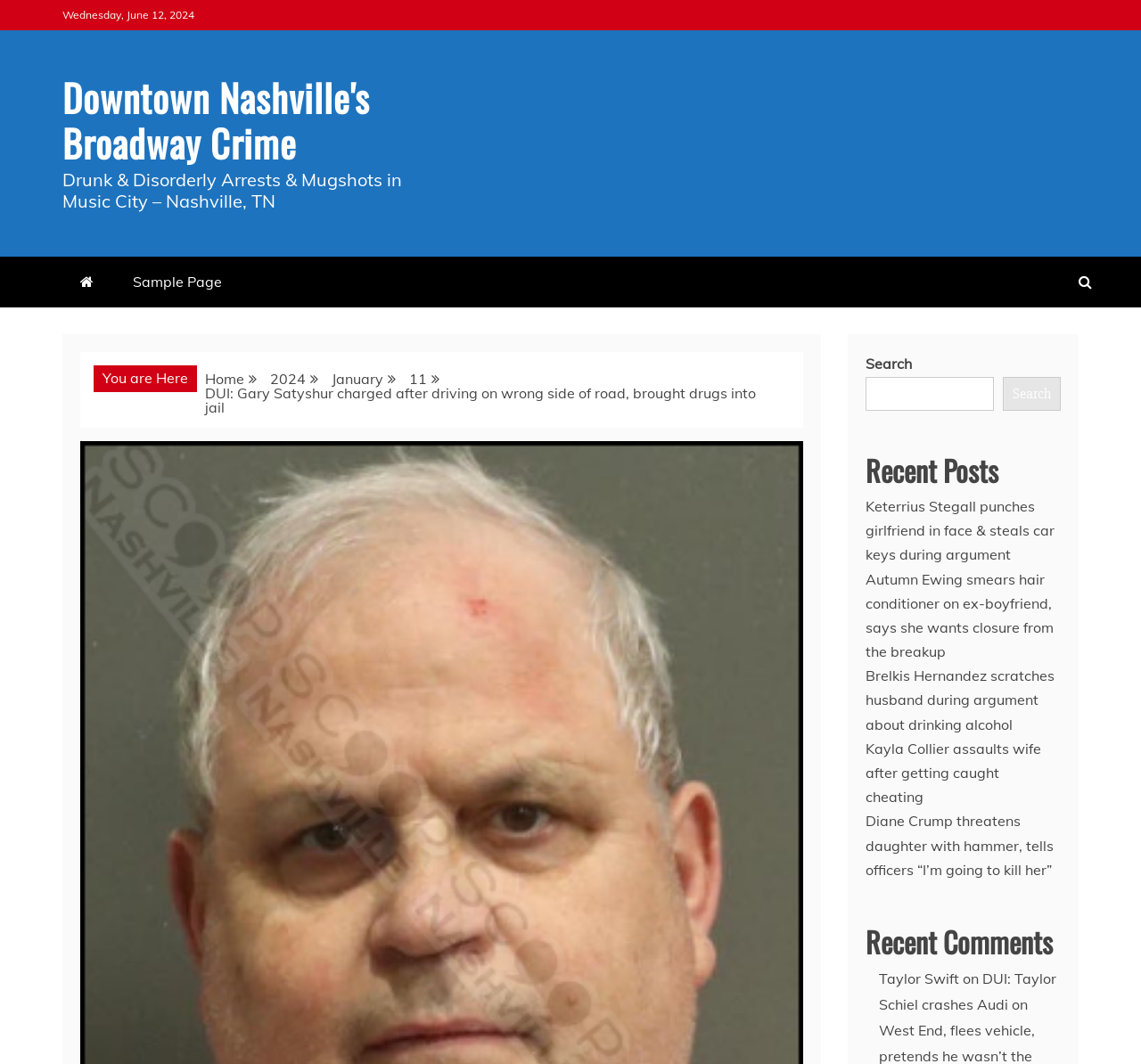Provide a thorough summary of the webpage.

The webpage appears to be a news article or blog post about a specific crime incident in Downtown Nashville's Broadway. At the top, there is a date "Wednesday, June 12, 2024" and a link to "Downtown Nashville's Broadway Crime". Below this, there is a title "Drunk & Disorderly Arrests & Mugshots in Music City – Nashville, TN".

On the top-right corner, there are three icons represented by "\uf015", "\uf002", and a search bar with a button. The search bar has a placeholder text "Search".

Below the title, there is a breadcrumb navigation menu with links to "Home", "2024", "January", "11", and the current article "DUI: Gary Satyshur charged after driving on wrong side of road, brought drugs into jail".

On the right side of the page, there is a section titled "Recent Posts" with five links to different news articles, each with a brief summary of the incident. The articles are listed in a vertical column, with the most recent one at the top.

Below the "Recent Posts" section, there is another section titled "Recent Comments" with a single comment from "Taylor Swift" and a timestamp "on".

Overall, the webpage appears to be a news article or blog post with related links and comments on the side.